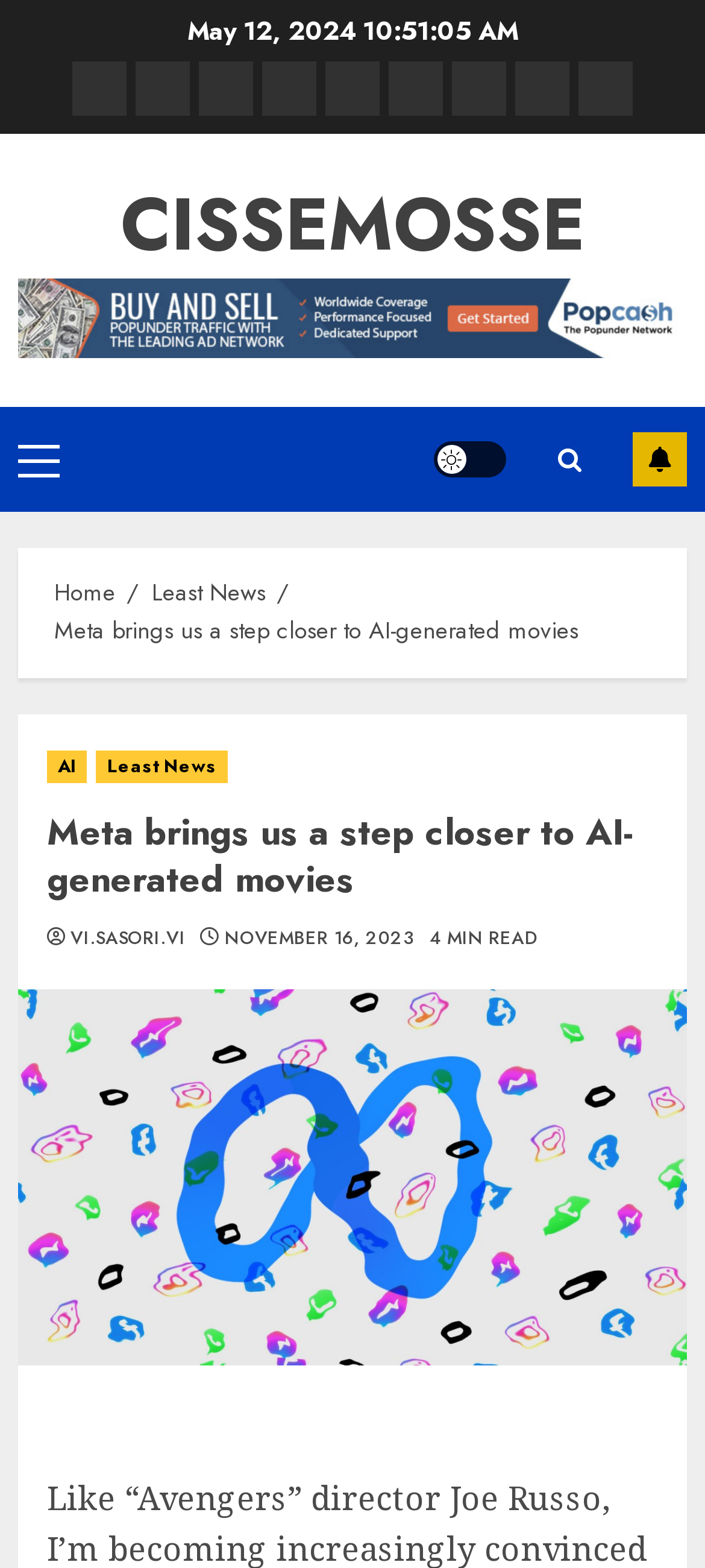From the element description: "November 16, 2023", extract the bounding box coordinates of the UI element. The coordinates should be expressed as four float numbers between 0 and 1, in the order [left, top, right, bottom].

[0.319, 0.59, 0.588, 0.606]